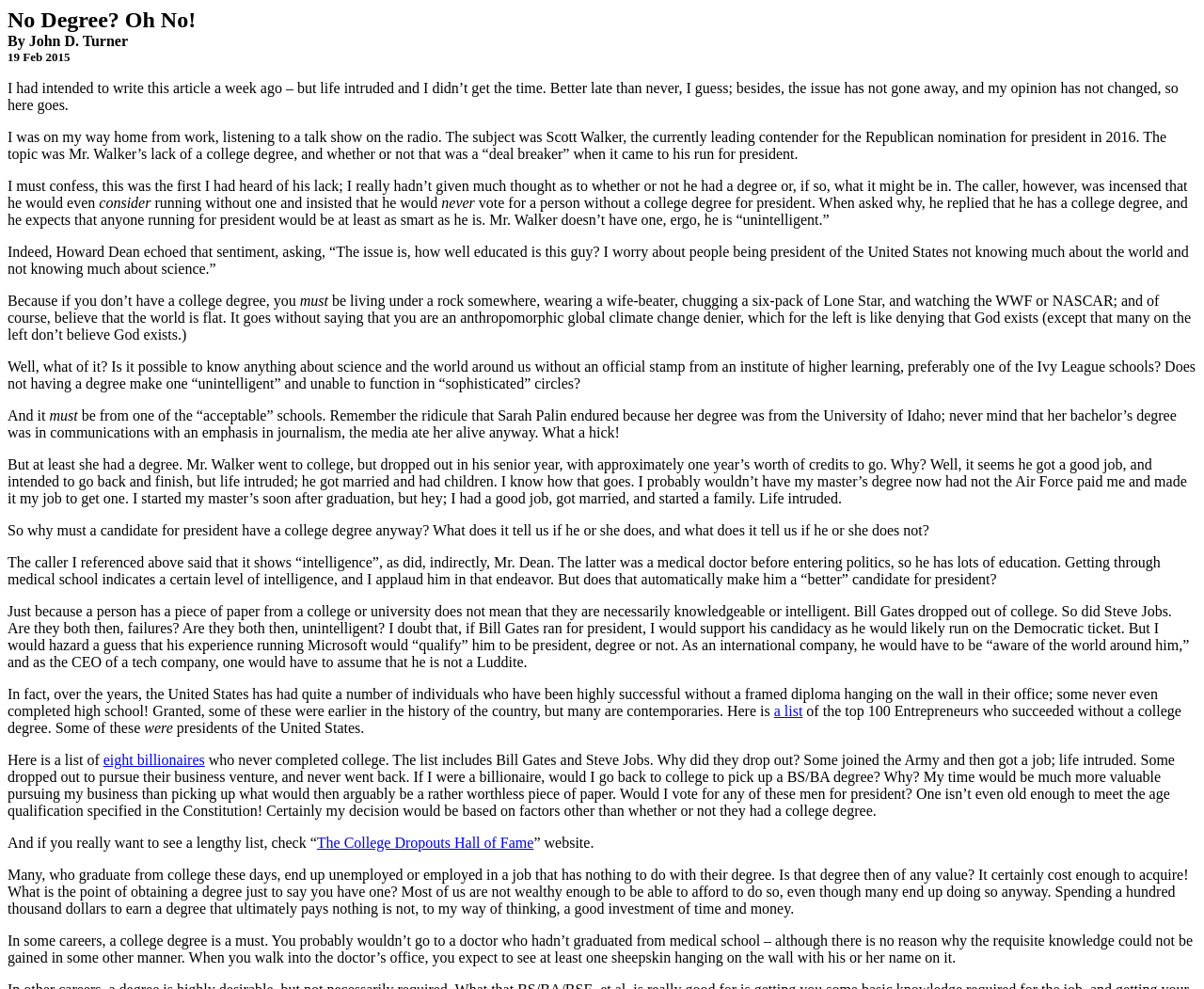Who wrote the article? Please answer the question using a single word or phrase based on the image.

John D. Turner